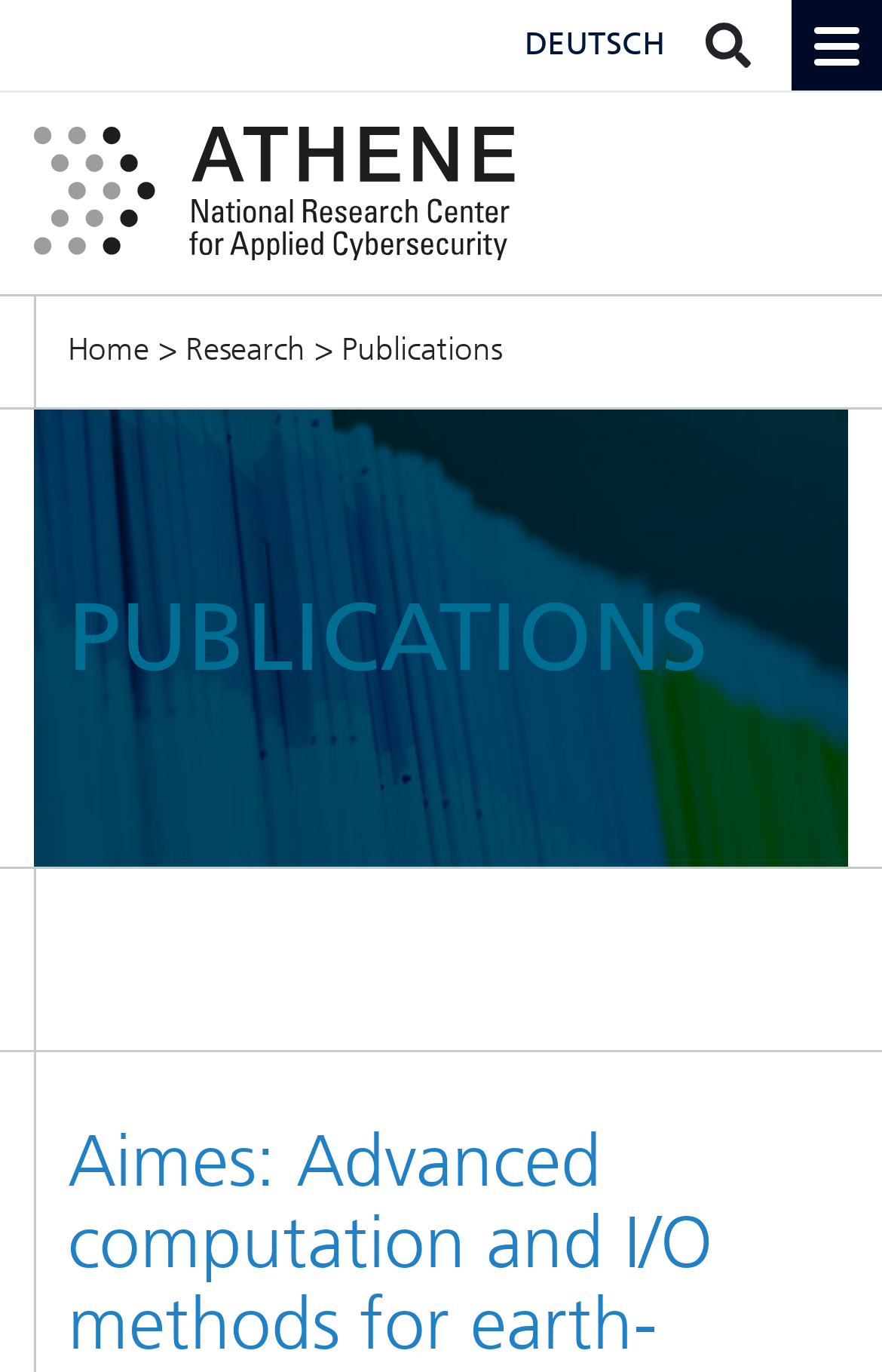What is the main topic of the webpage?
Using the image, give a concise answer in the form of a single word or short phrase.

Earth-system simulations